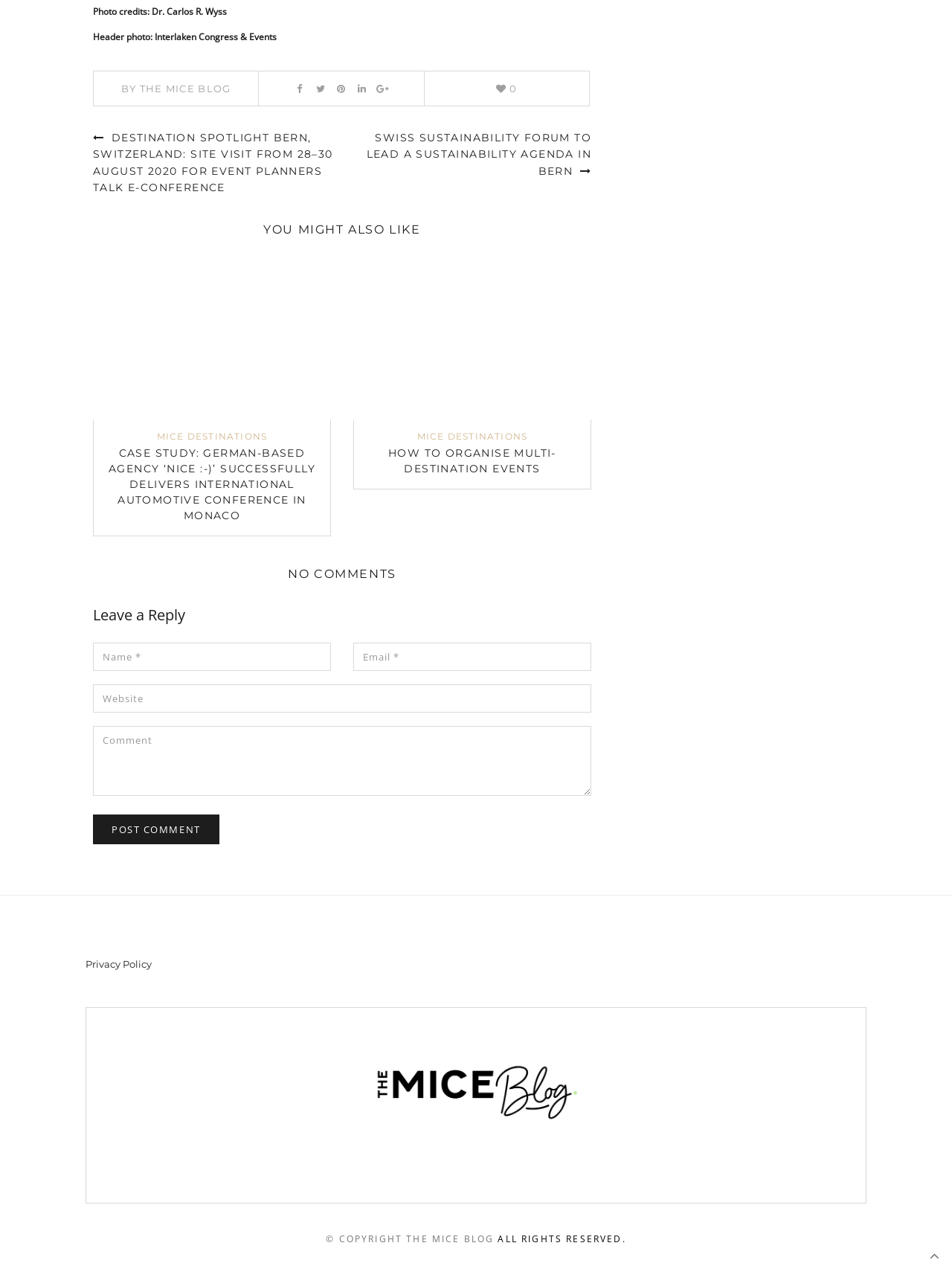What is the name of the blog?
Provide a well-explained and detailed answer to the question.

I found the answer by looking at the link with the text 'The MICE Blog' at the bottom of the webpage, which suggests that it is the name of the blog.